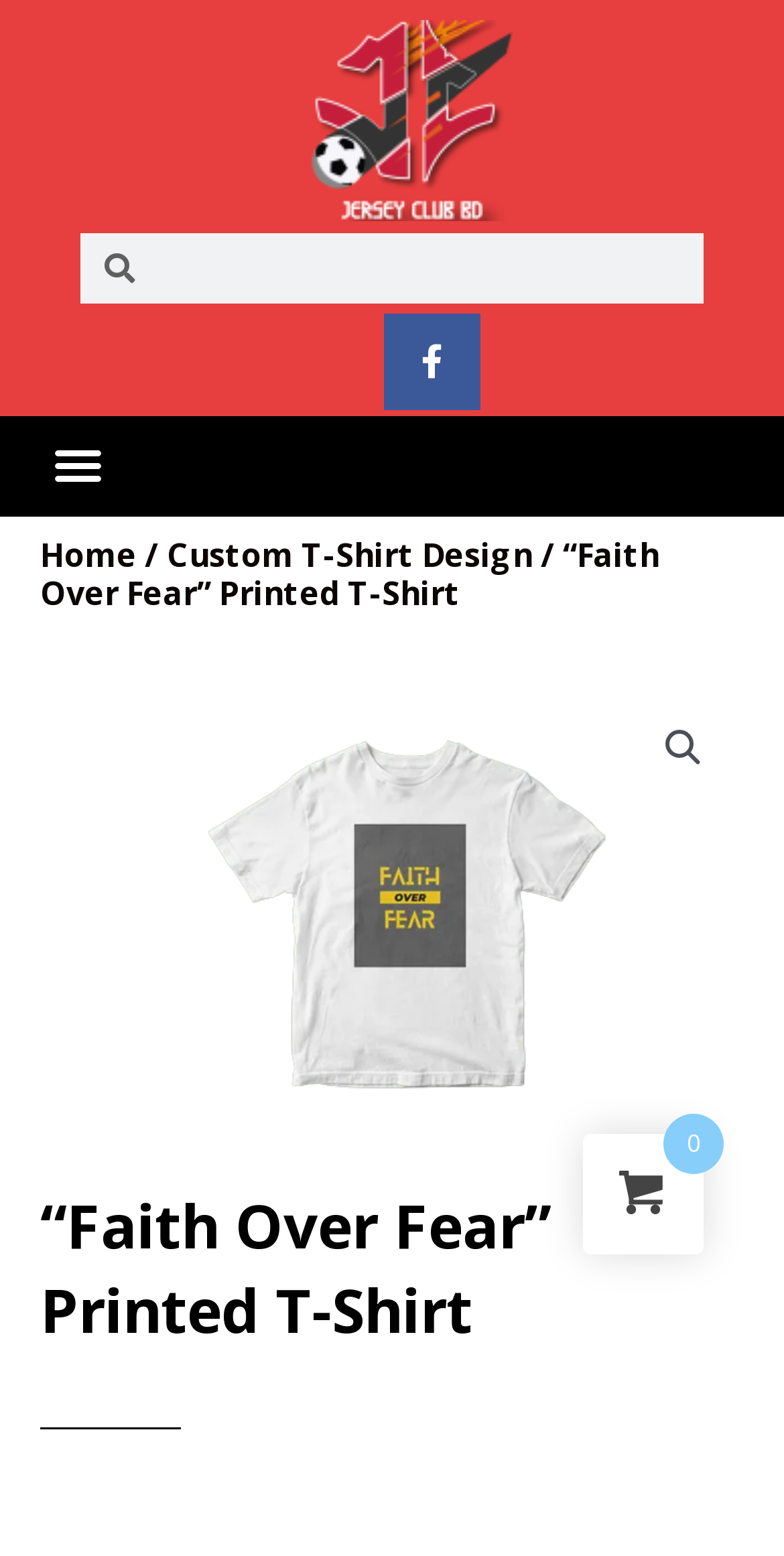Please determine the bounding box coordinates of the element to click on in order to accomplish the following task: "Search for something". Ensure the coordinates are four float numbers ranging from 0 to 1, i.e., [left, top, right, bottom].

[0.172, 0.15, 0.896, 0.195]